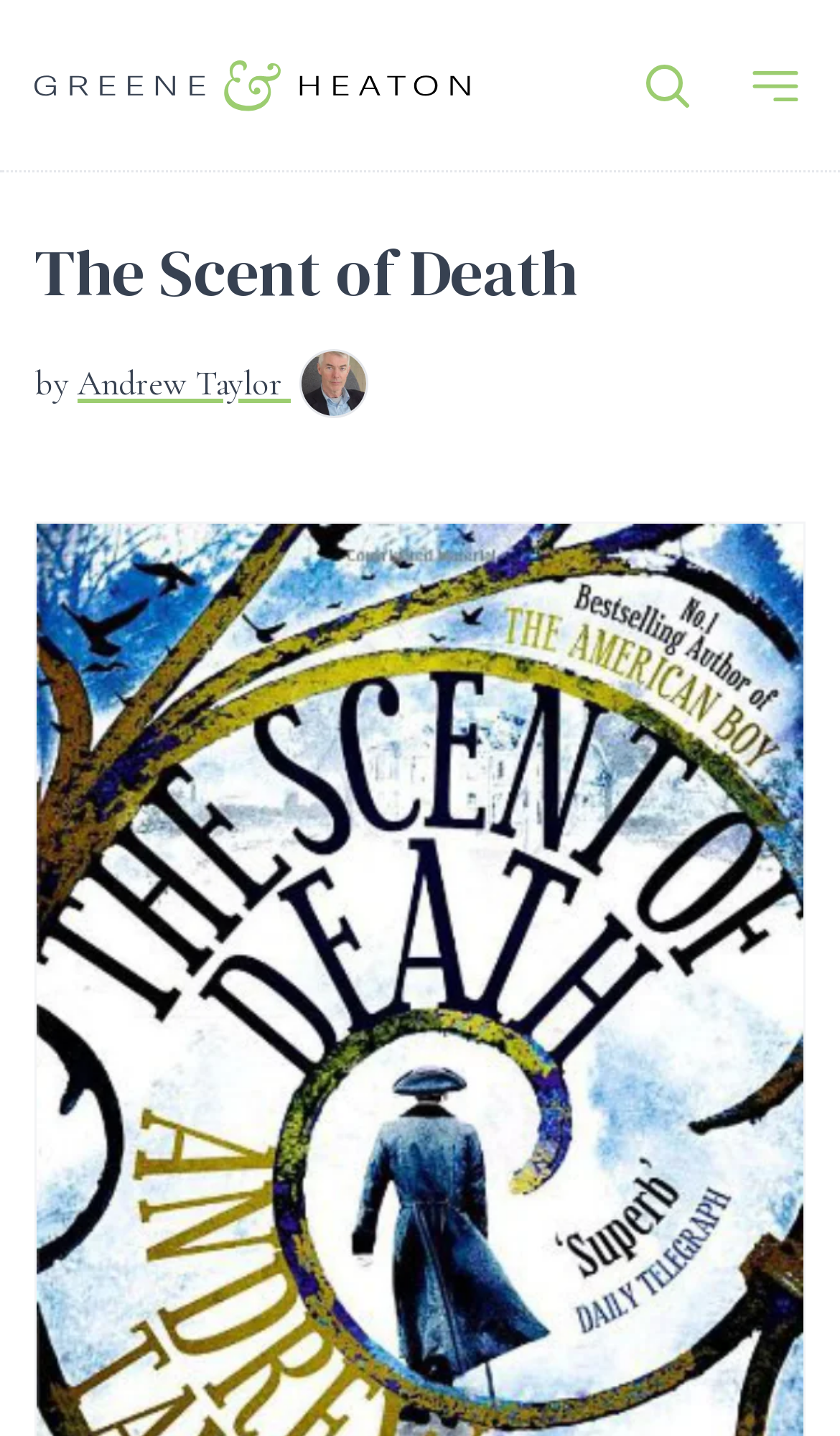Identify the bounding box coordinates for the UI element described by the following text: "aria-label="Menu"". Provide the coordinates as four float numbers between 0 and 1, in the format [left, top, right, bottom].

[0.887, 0.029, 0.959, 0.089]